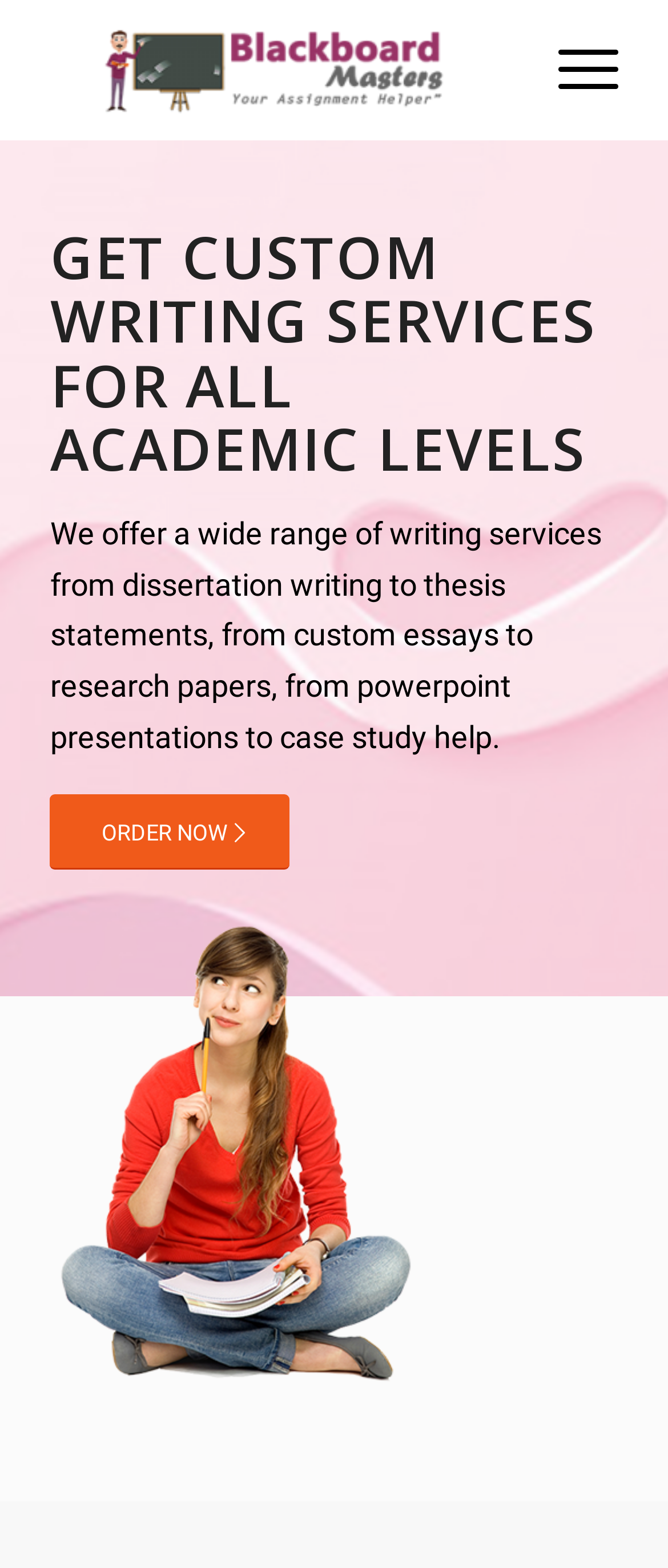Please respond to the question using a single word or phrase:
What is the layout of the webpage?

Header and main content